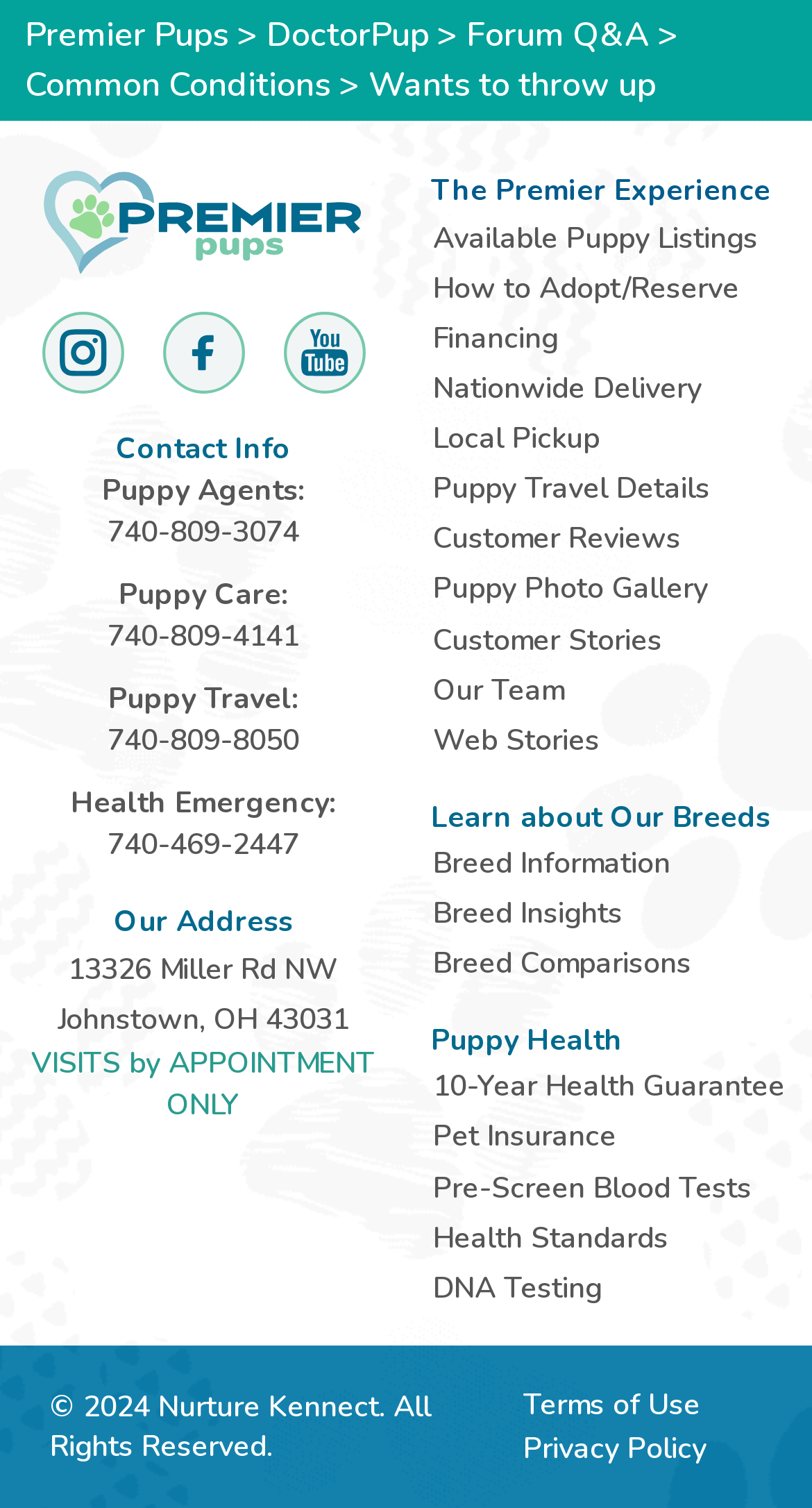What is the topic of the section that starts with 'The Premier Experience'?
Kindly answer the question with as much detail as you can.

The topic of the section that starts with 'The Premier Experience' can be found in the middle section of the webpage, where it says 'The Premier Experience' in a heading element, followed by links to related topics.